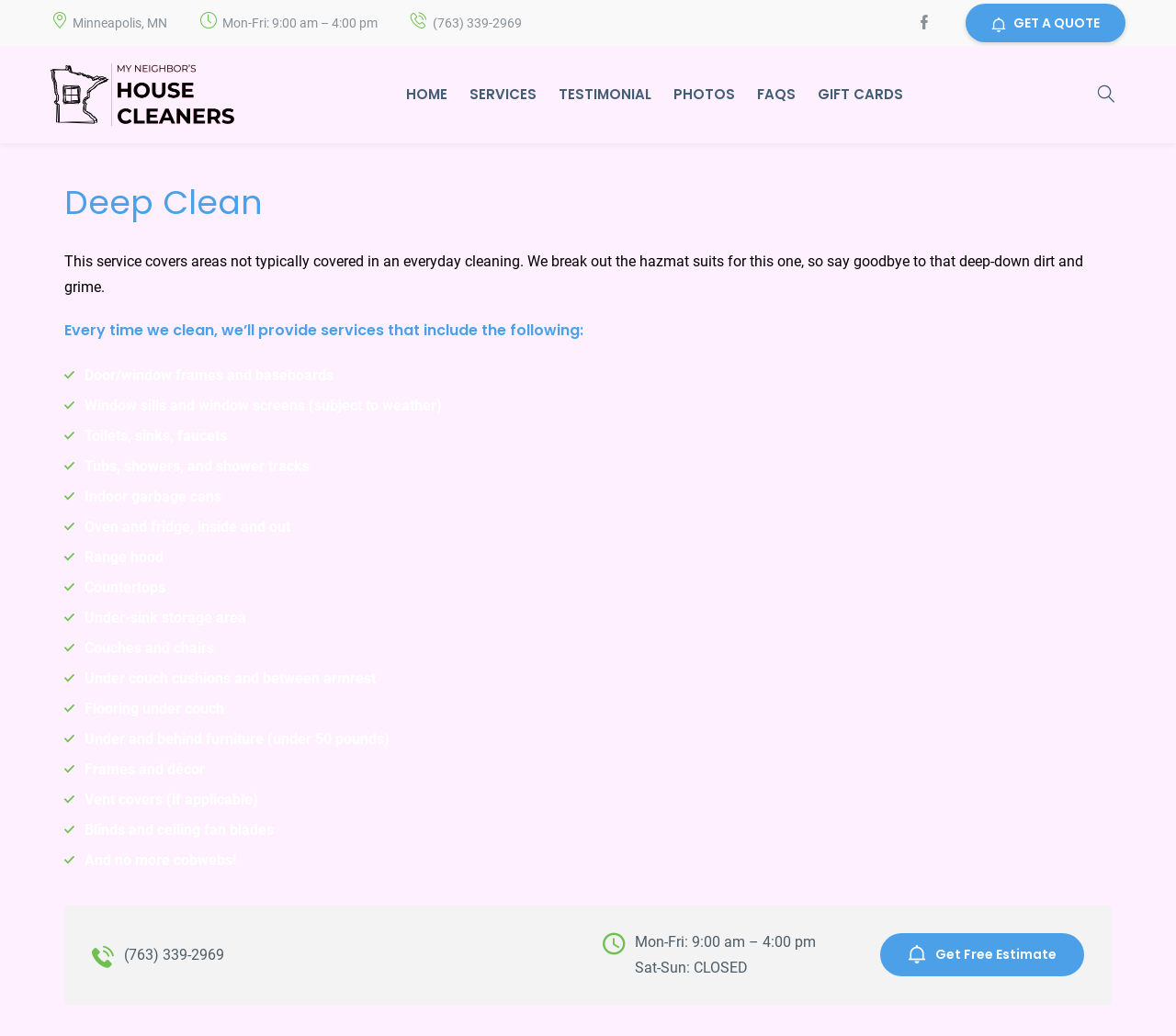Utilize the details in the image to give a detailed response to the question: What is the company's phone number?

I found the phone number by looking at the top-right corner of the webpage, where it is displayed as a link. It is also repeated at the bottom of the page.